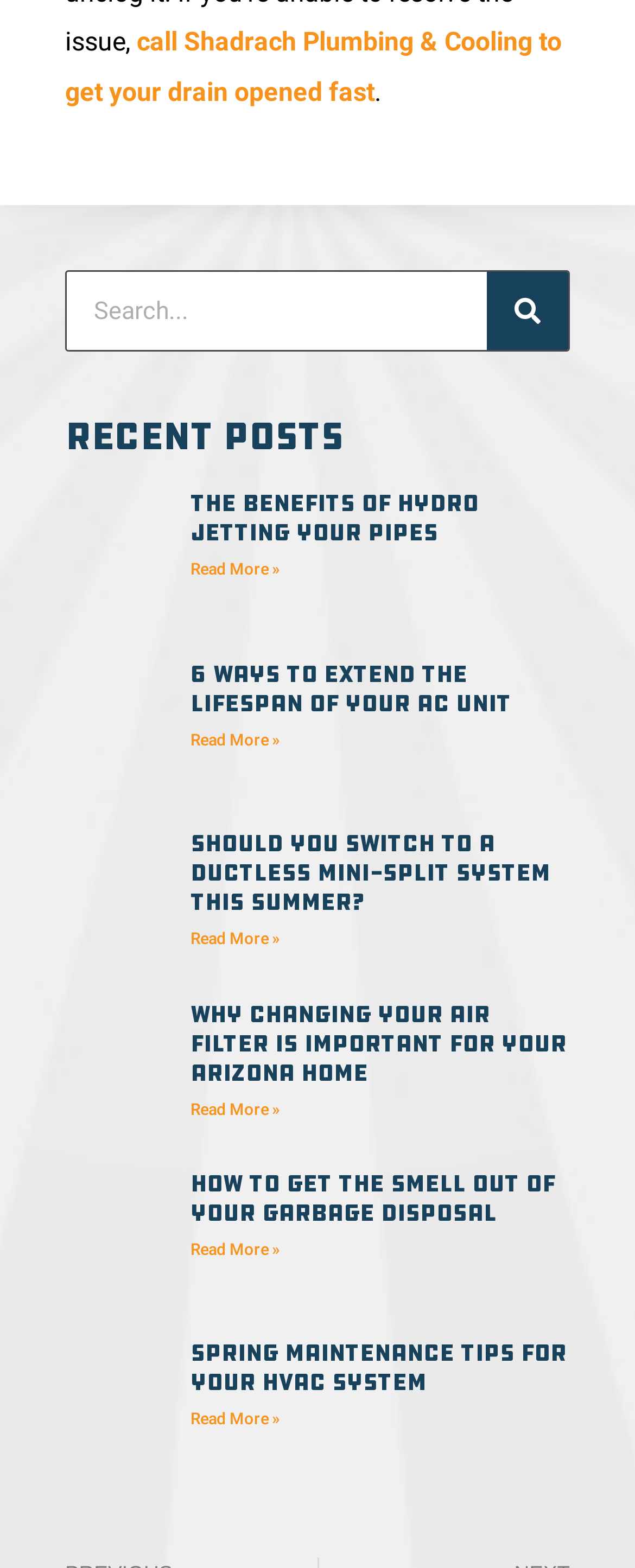Calculate the bounding box coordinates for the UI element based on the following description: "Space". Ensure the coordinates are four float numbers between 0 and 1, i.e., [left, top, right, bottom].

None